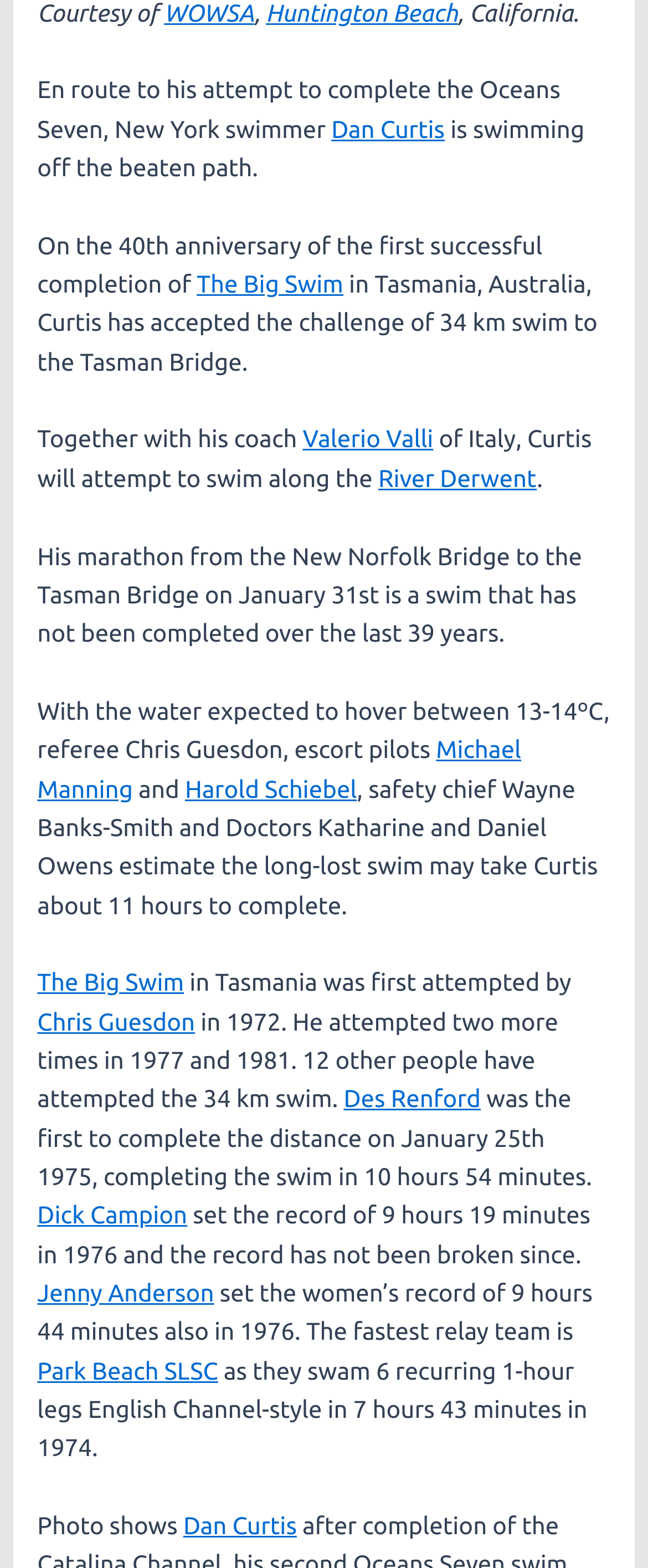Determine the bounding box coordinates of the clickable region to execute the instruction: "Click on Dan Curtis". The coordinates should be four float numbers between 0 and 1, denoted as [left, top, right, bottom].

[0.511, 0.073, 0.686, 0.091]